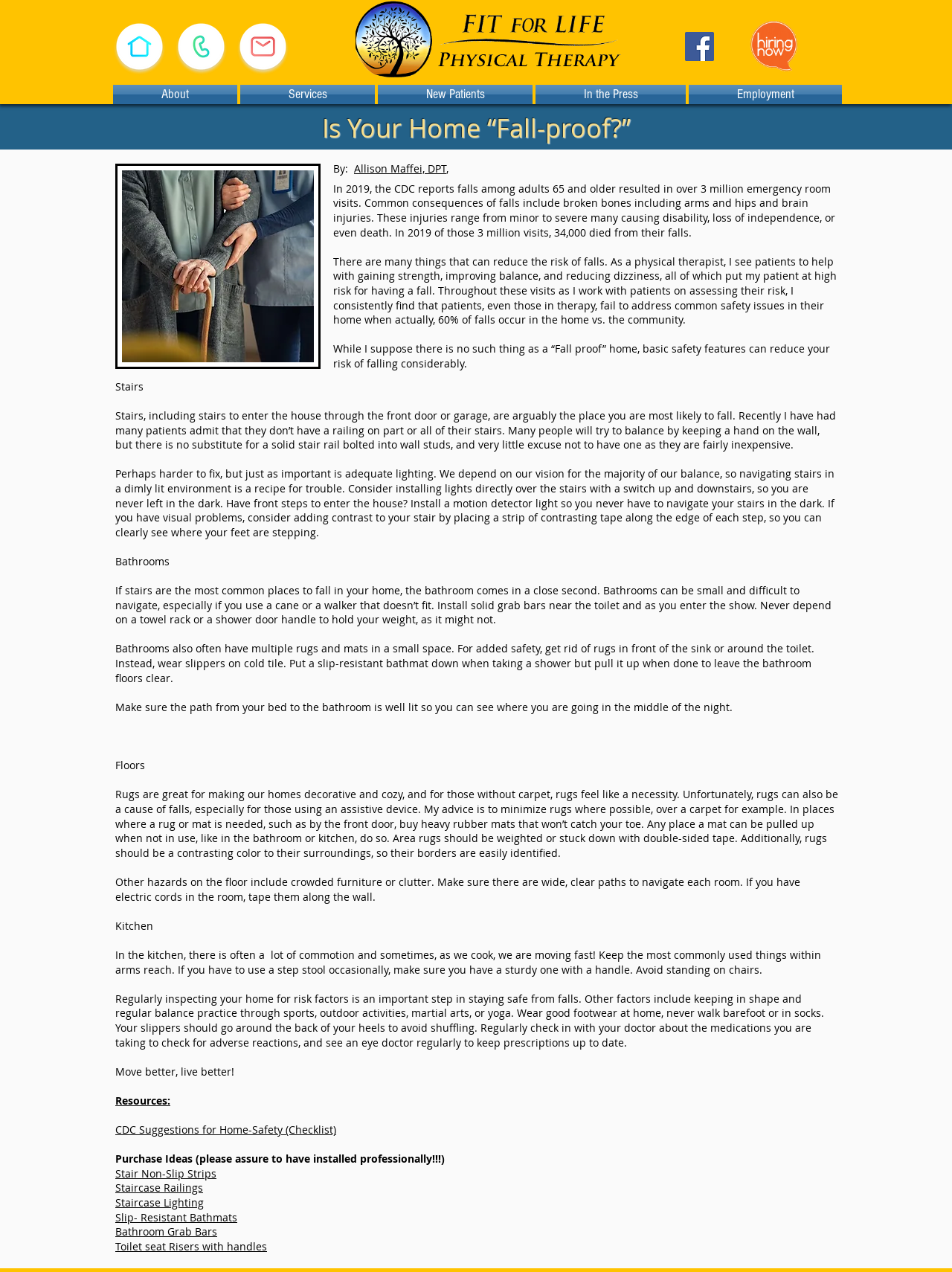What is the purpose of having a motion detector light on front steps?
Answer the question with as much detail as possible.

The webpage recommends installing a motion detector light on front steps so that you never have to navigate stairs in the dark, which can be a recipe for trouble and increase the risk of falls.